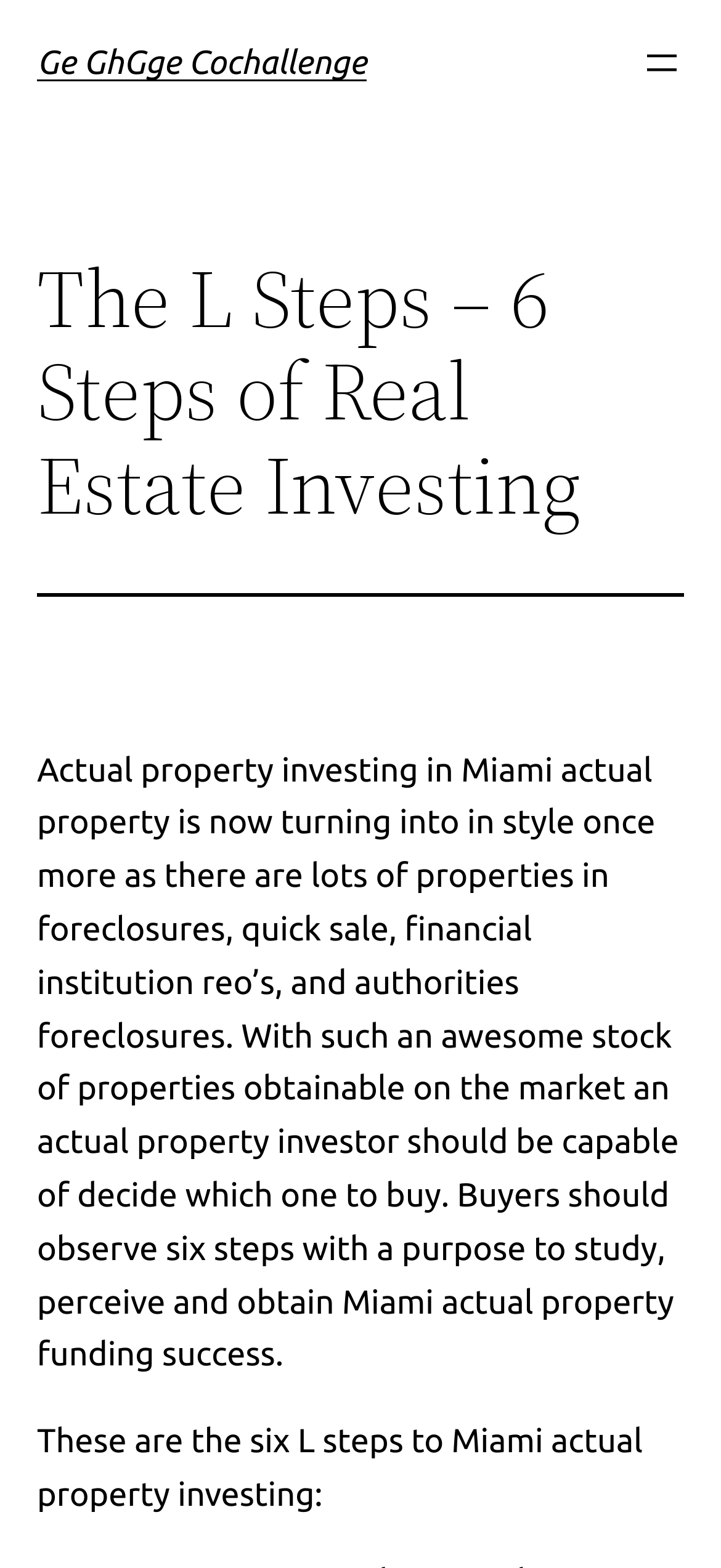Can you determine the main header of this webpage?

Ge GhGge Cochallenge